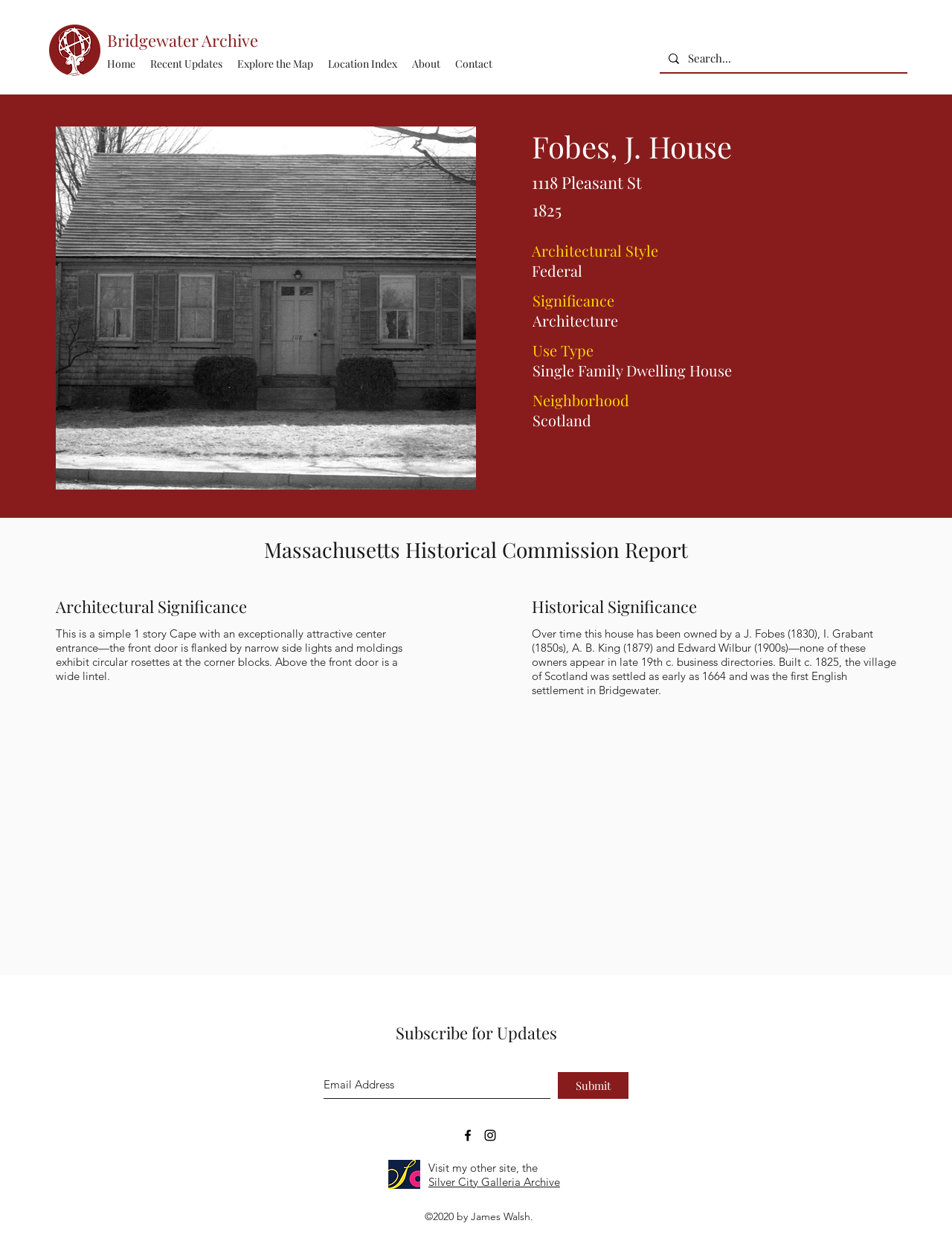What is the use type of the building at 1118 Pleasant St?
Use the image to give a comprehensive and detailed response to the question.

I found the answer by looking at the section about the building at 1118 Pleasant St, where it lists the use type as Single Family Dwelling House.